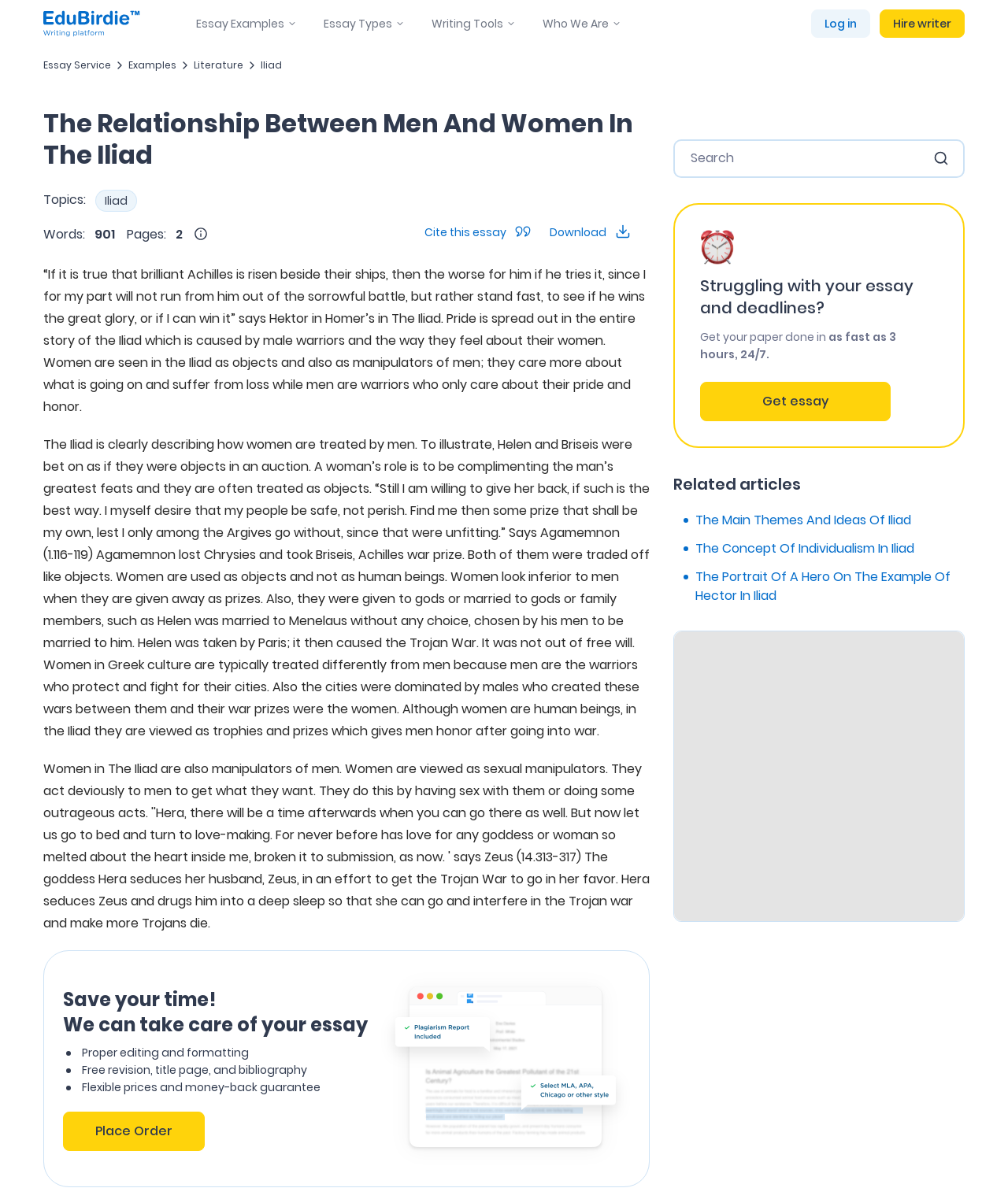How many pages is the essay?
Your answer should be a single word or phrase derived from the screenshot.

2